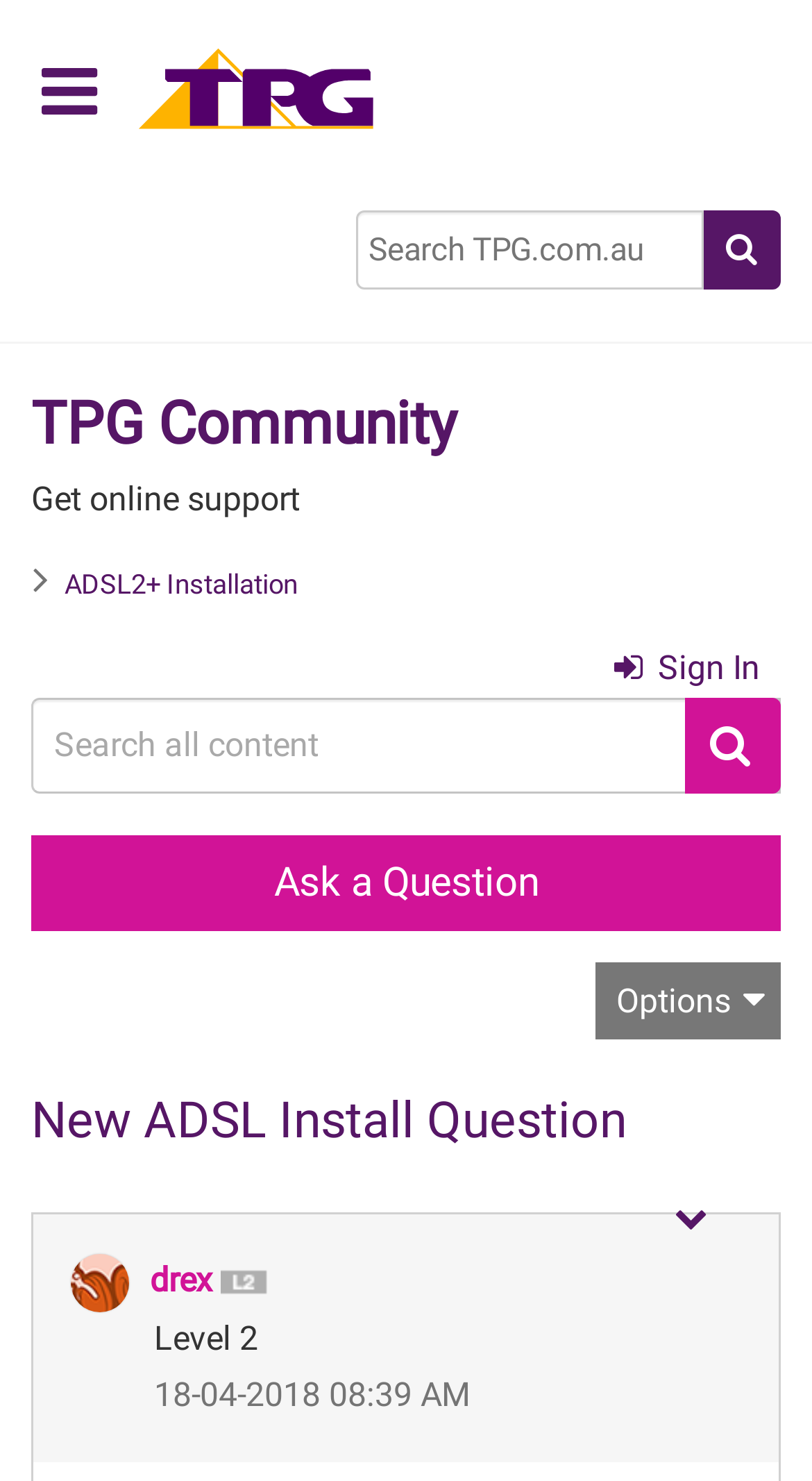Identify the bounding box coordinates of the specific part of the webpage to click to complete this instruction: "View profile of drex".

[0.185, 0.851, 0.262, 0.878]